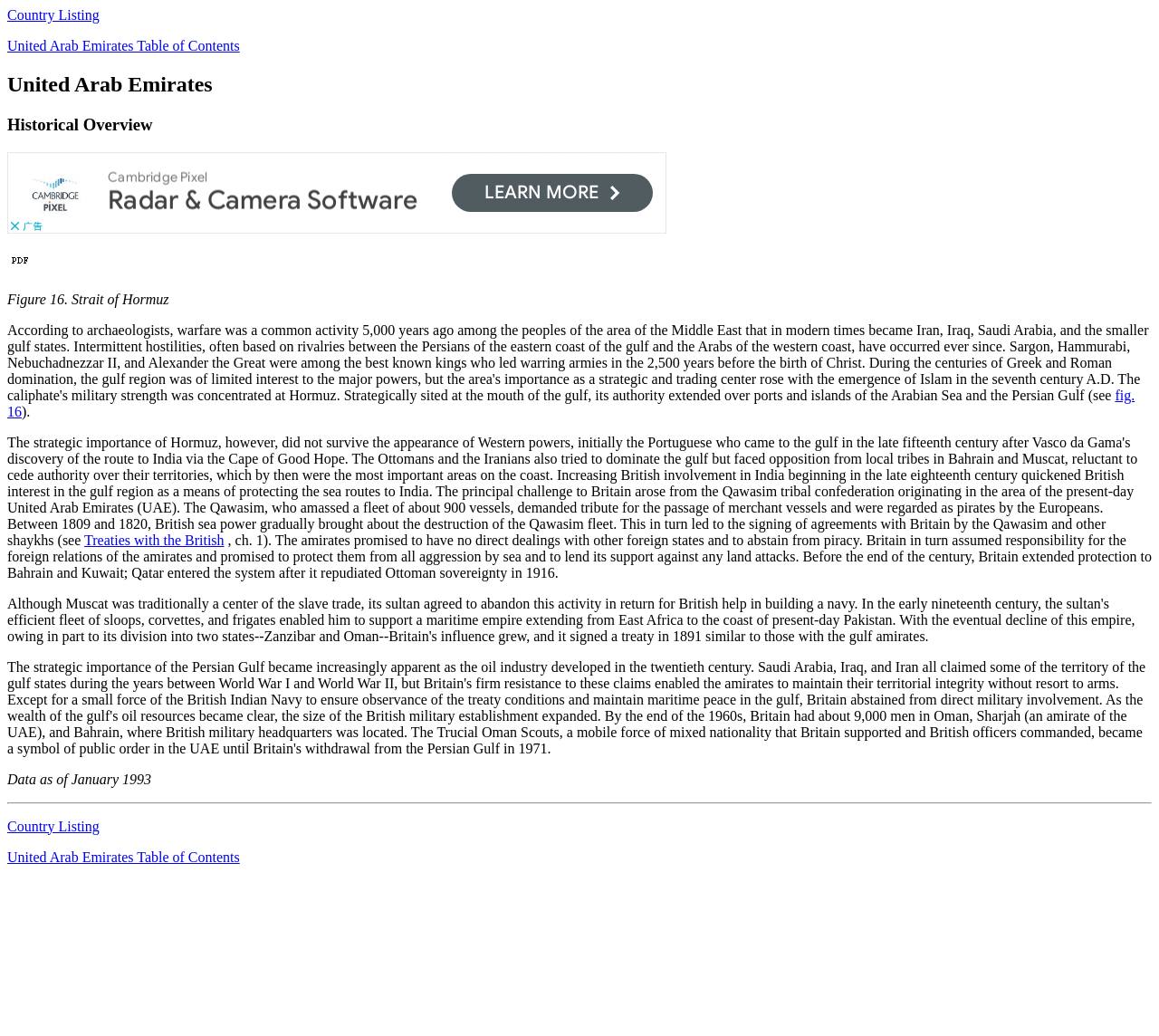Please determine the bounding box coordinates of the element to click in order to execute the following instruction: "View United Arab Emirates Table of Contents". The coordinates should be four float numbers between 0 and 1, specified as [left, top, right, bottom].

[0.006, 0.037, 0.207, 0.052]